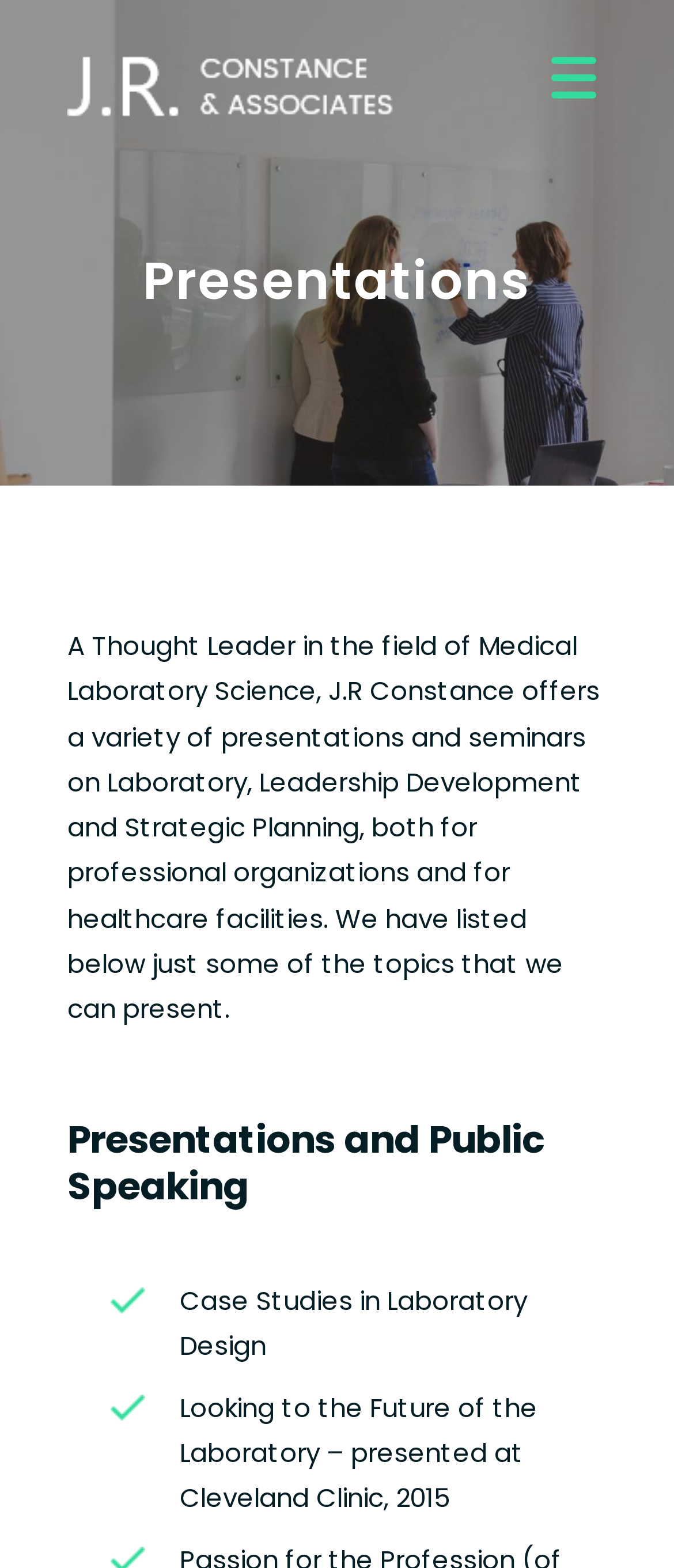Refer to the screenshot and give an in-depth answer to this question: How many presentations are listed on the webpage?

The webpage lists two presentations: 'Case Studies in Laboratory Design' and 'Looking to the Future of the Laboratory – presented at Cleveland Clinic, 2015'.